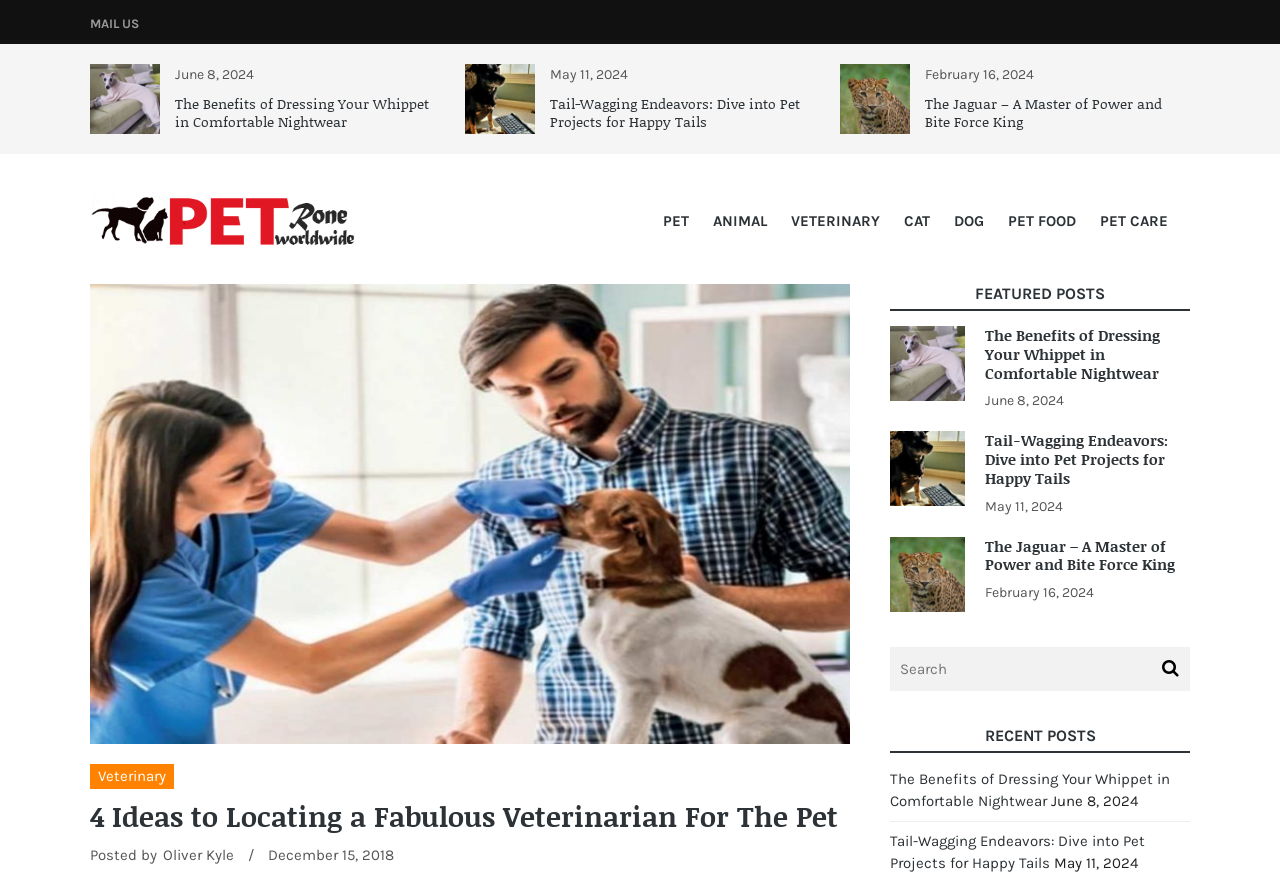Indicate the bounding box coordinates of the element that needs to be clicked to satisfy the following instruction: "Search for something". The coordinates should be four float numbers between 0 and 1, i.e., [left, top, right, bottom].

[0.695, 0.741, 0.93, 0.791]